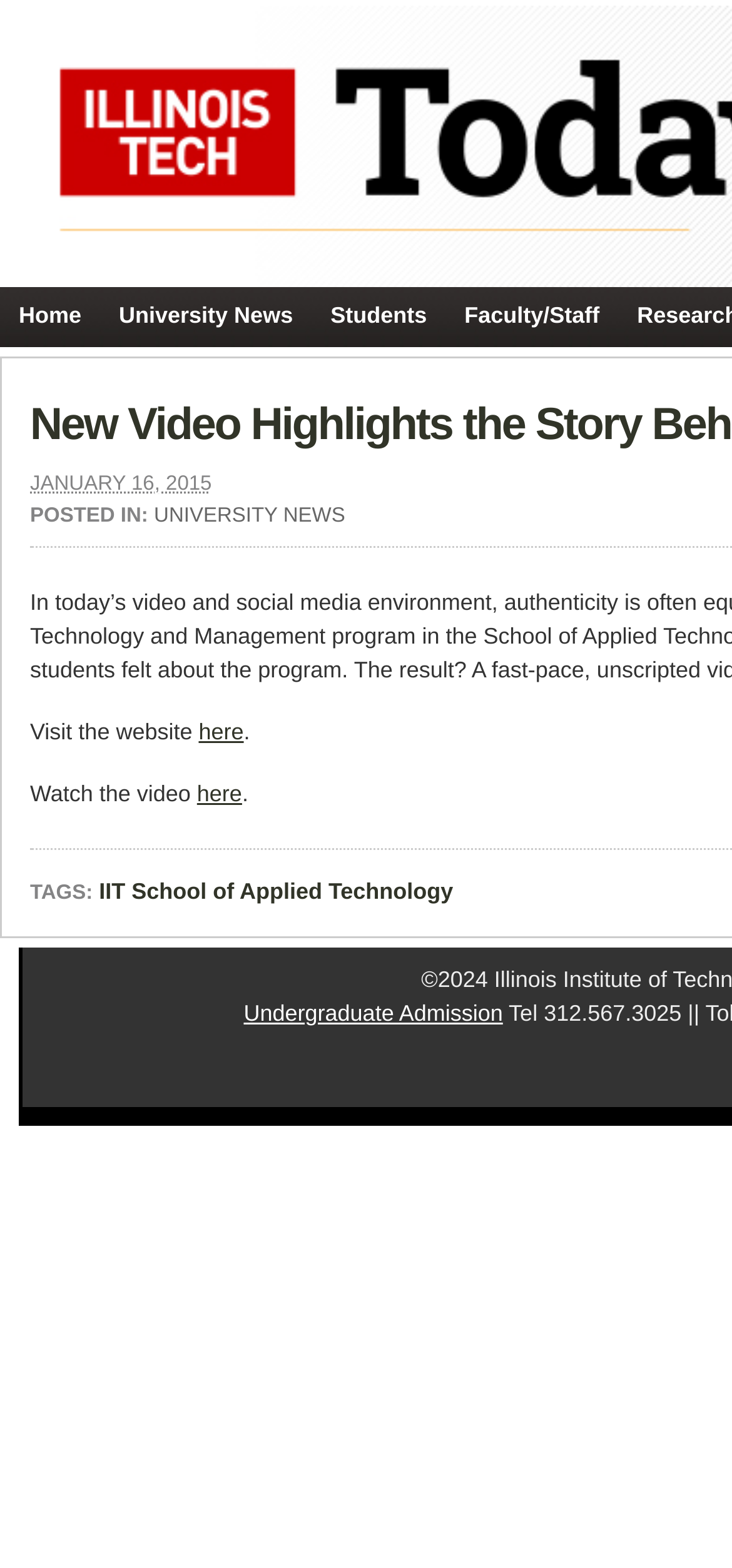Elaborate on the webpage's design and content in a detailed caption.

The webpage appears to be a news article or blog post from a university website. At the top, there is a navigation menu with four links: "Home", "University News", "Students", and "Faculty/Staff", which are aligned horizontally and take up about one-fifth of the screen from the top.

Below the navigation menu, there is a section with a date "JANUARY 16, 2015" and a label "POSTED IN:" followed by a link to "UNIVERSITY NEWS". This section is positioned near the top-left corner of the screen.

The main content of the webpage is divided into three sections. The first section has a link to "Visit the website" and a brief description. The second section has a link to "Watch the video" and a brief description. Both sections are positioned near the top-left corner of the screen, with the second section below the first one.

To the right of these sections, there is a list of tags, including "IIT School of Applied Technology", which is a link. This list is positioned near the middle of the screen.

At the bottom of the screen, there is a copyright notice with the year "2024" and a link to "Undergraduate Admission". This section is positioned near the bottom-right corner of the screen.